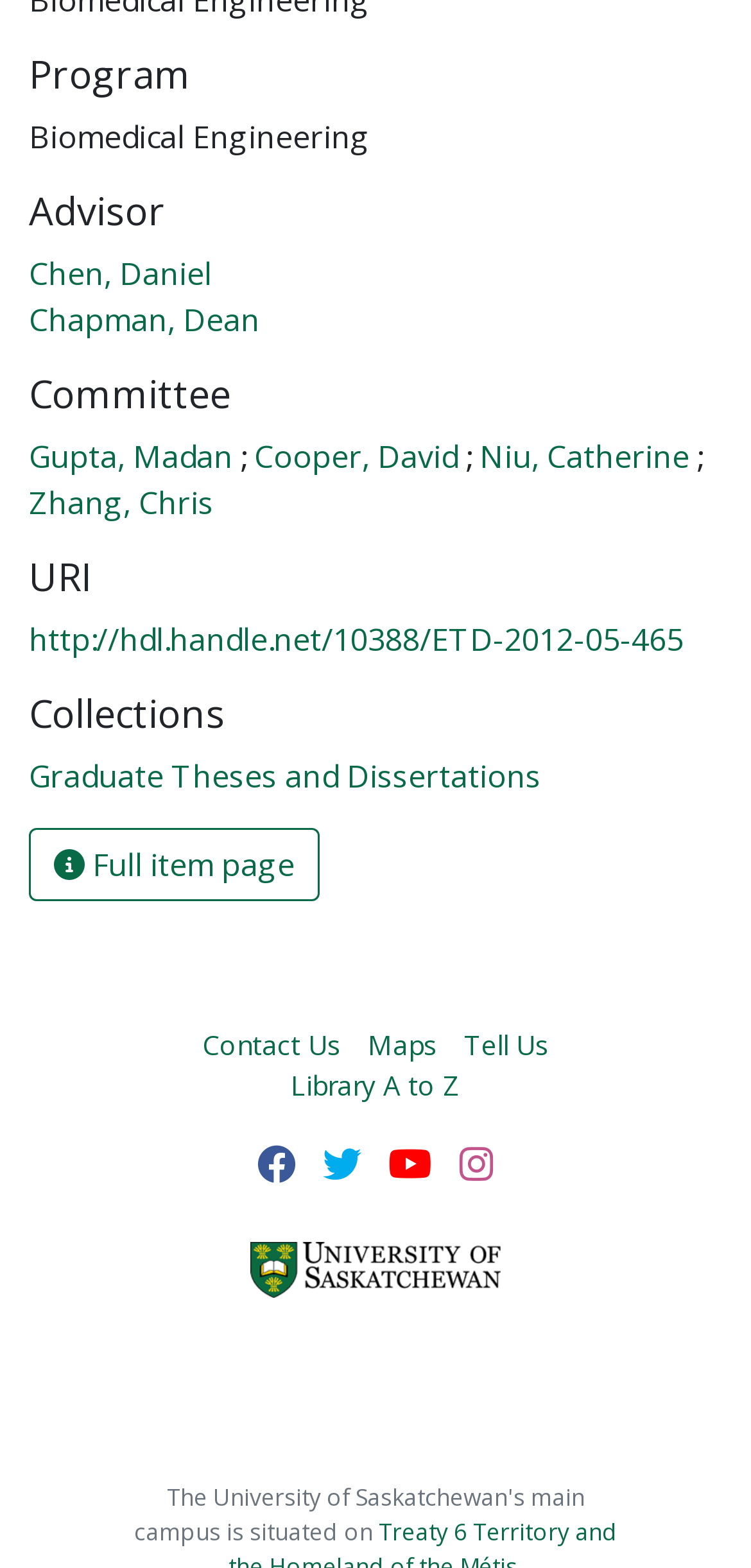How many social media links are at the bottom of the page?
We need a detailed and meticulous answer to the question.

I counted the number of links at the bottom of the page with social media icons and found four links: 'Follow on Facebook', 'Follow on Twitter', 'Follow on YouTube', and 'Follow on Instagram'.